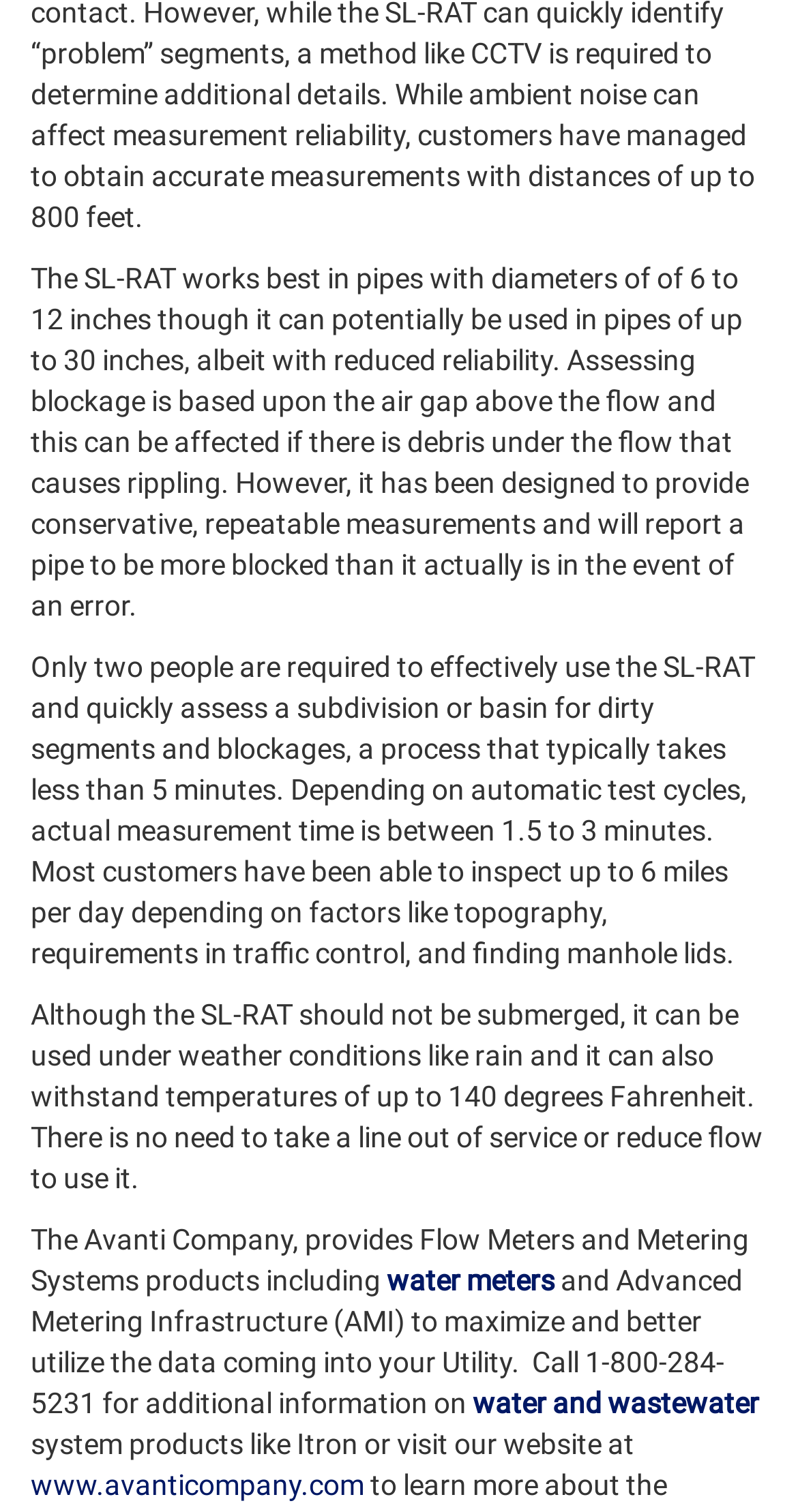What is the diameter range of pipes SL-RAT works best in?
Can you give a detailed and elaborate answer to the question?

According to the text, SL-RAT works best in pipes with diameters of 6 to 12 inches, although it can be used in pipes up to 30 inches with reduced reliability.